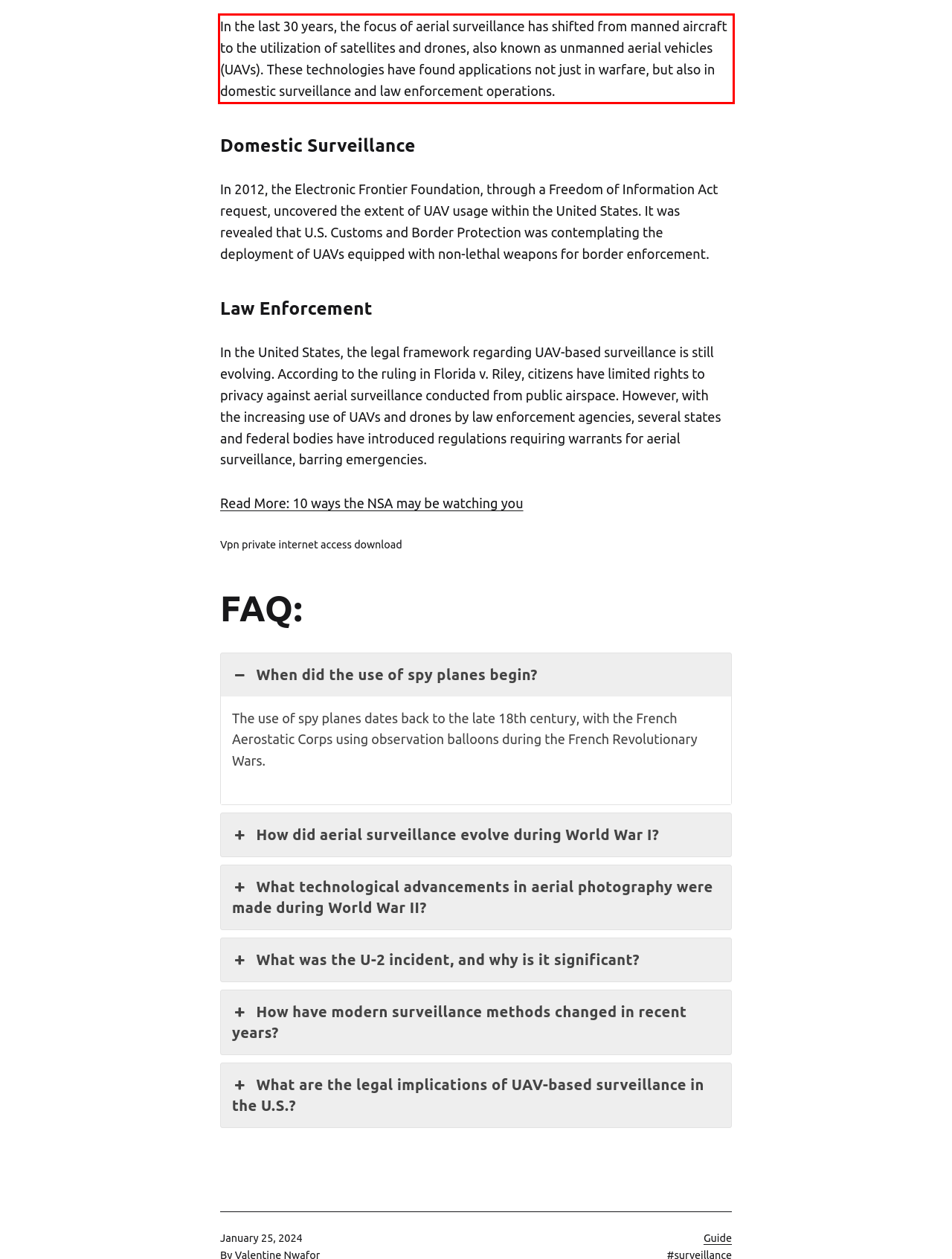You are given a webpage screenshot with a red bounding box around a UI element. Extract and generate the text inside this red bounding box.

In the last 30 years, the focus of aerial surveillance has shifted from manned aircraft to the utilization of satellites and drones, also known as unmanned aerial vehicles (UAVs). These technologies have found applications not just in warfare, but also in domestic surveillance and law enforcement operations.